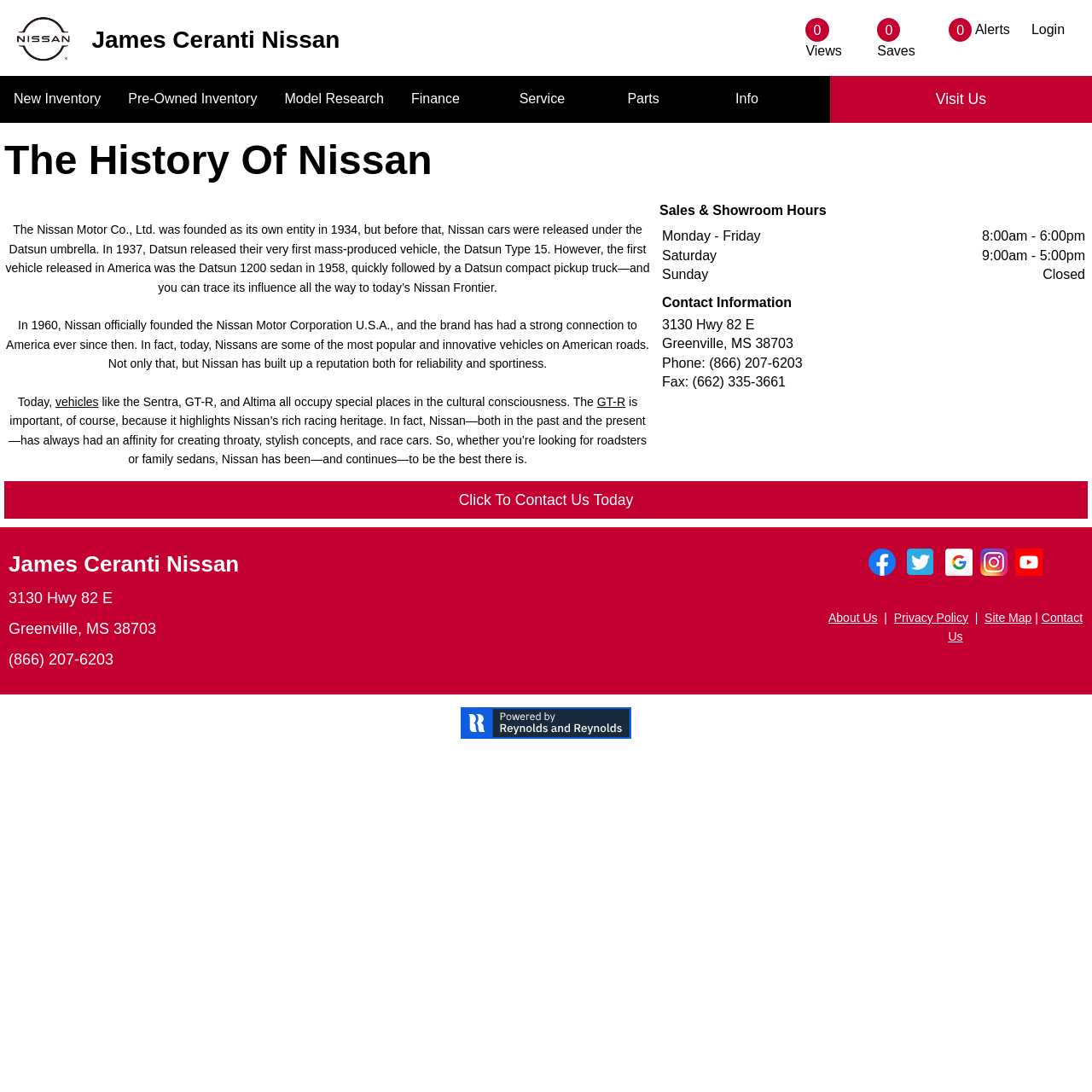Please extract the title of the webpage.

The History Of Nissan